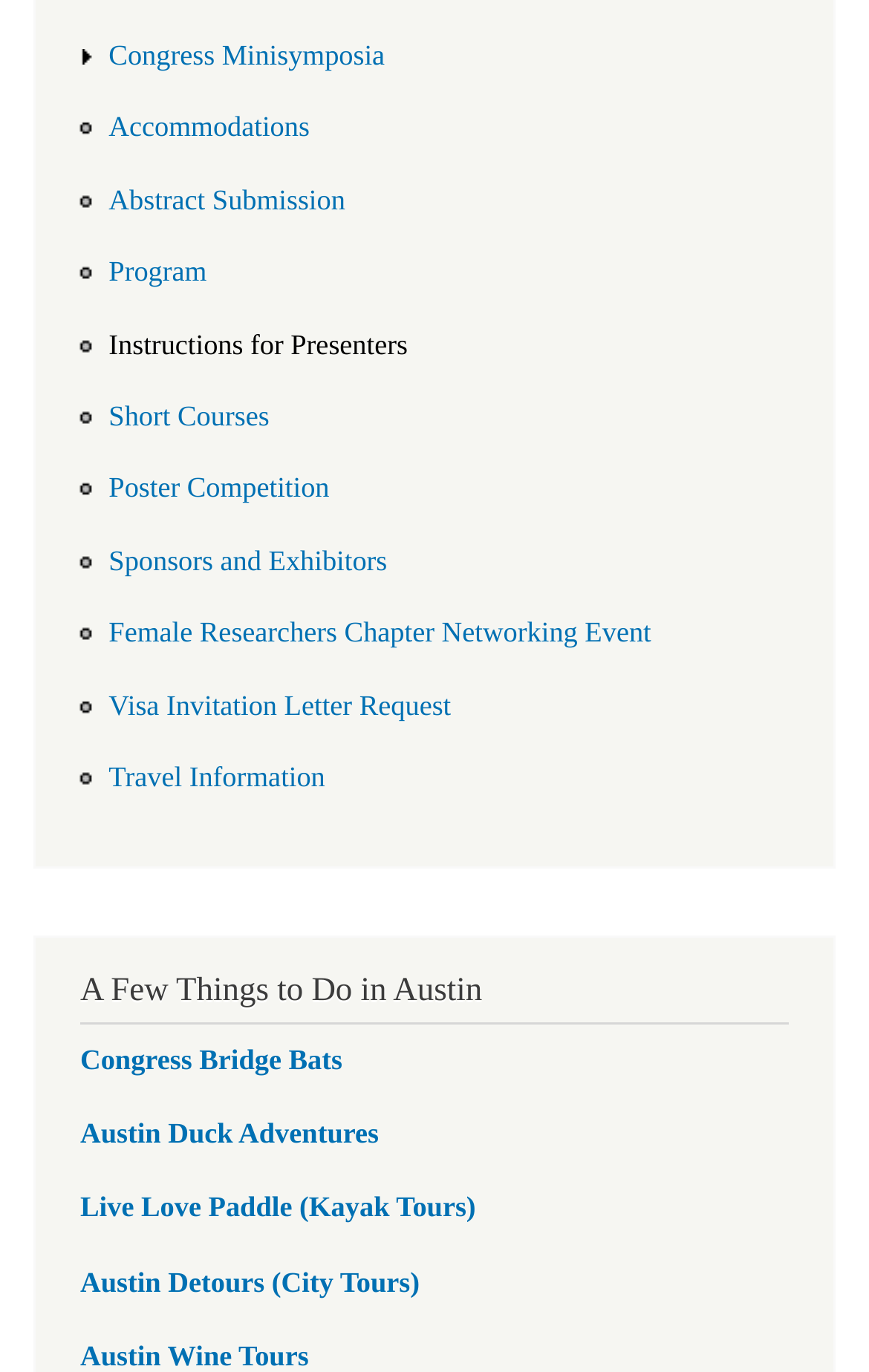Determine the bounding box for the described UI element: "Austin Detours (City Tours)".

[0.092, 0.923, 0.483, 0.946]